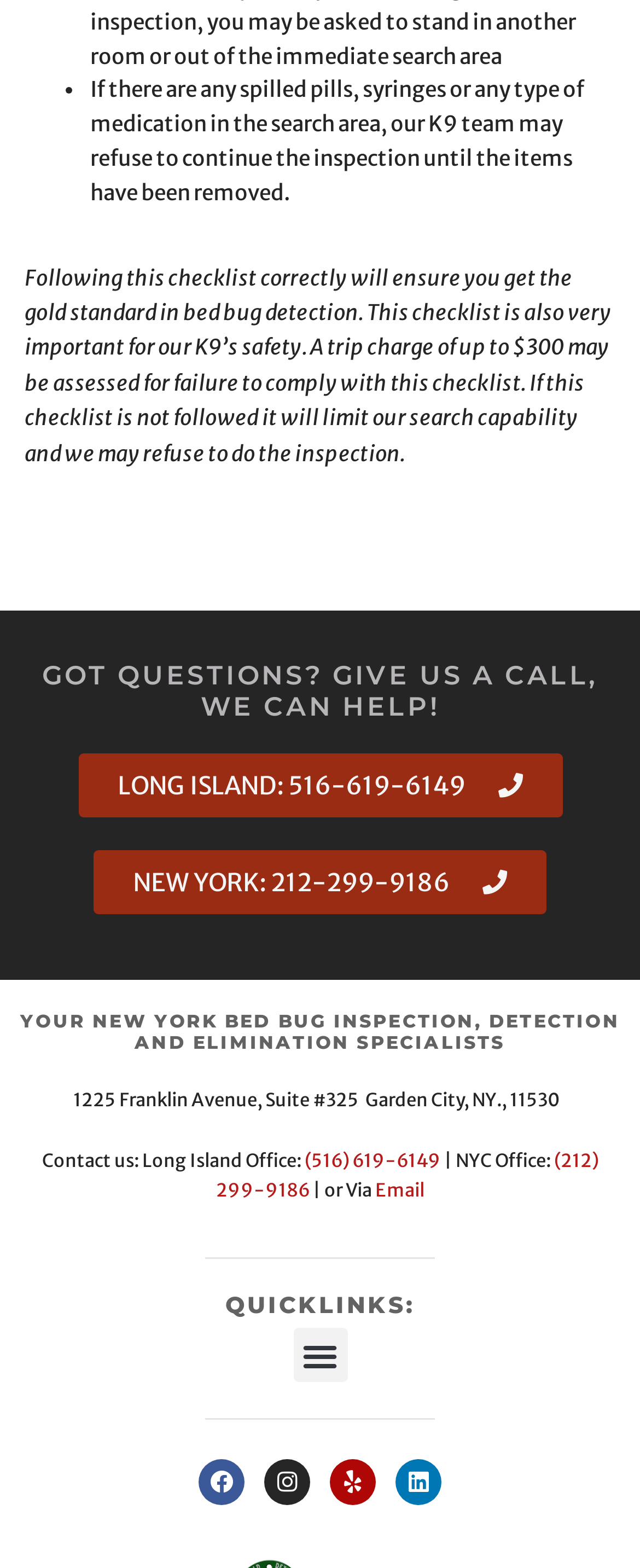Use one word or a short phrase to answer the question provided: 
What is the address of the New York office?

1225 Franklin Avenue, Suite #325 Garden City, NY., 11530